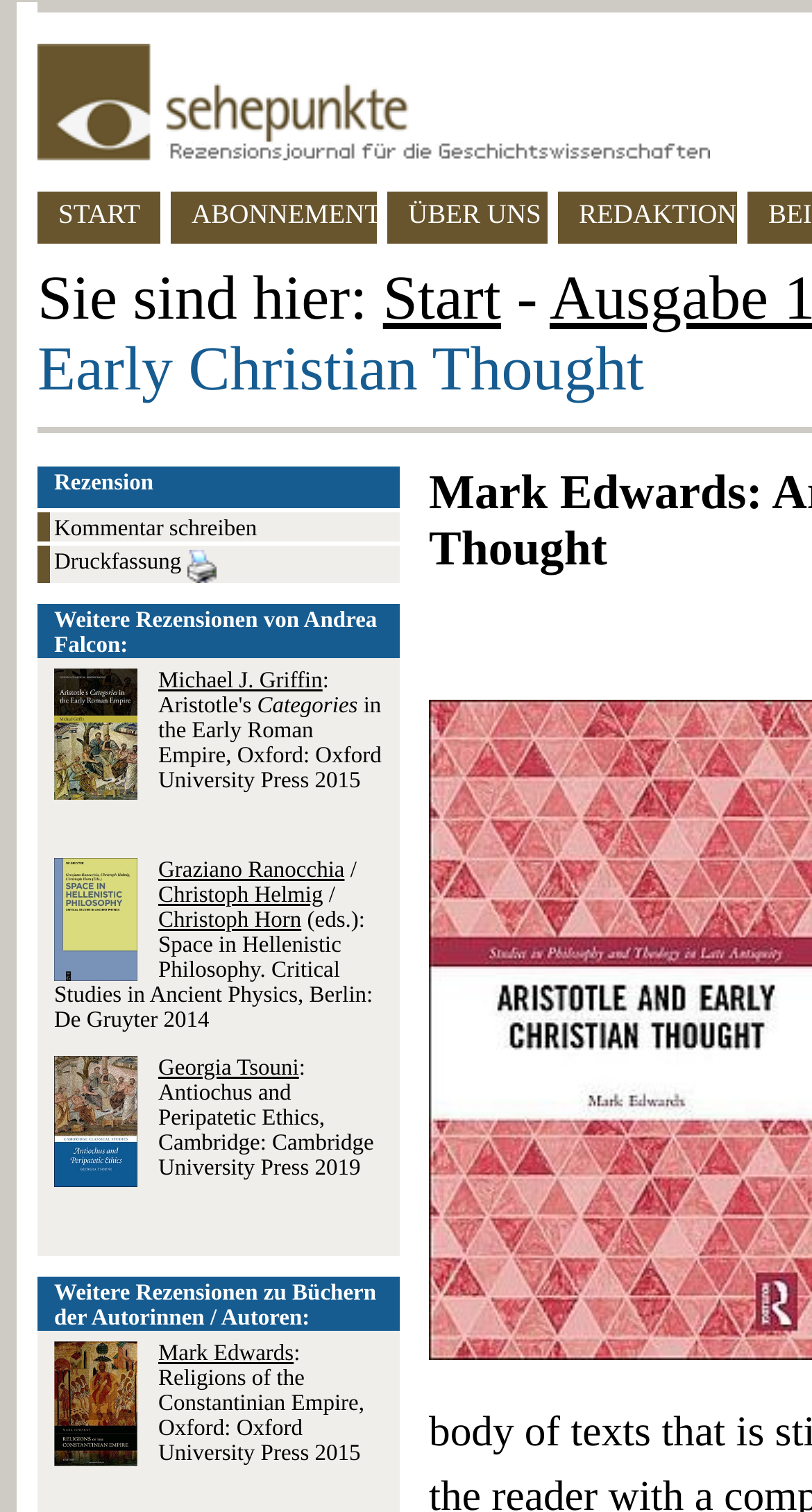Please locate the bounding box coordinates of the element that should be clicked to achieve the given instruction: "Browse June 2022".

None